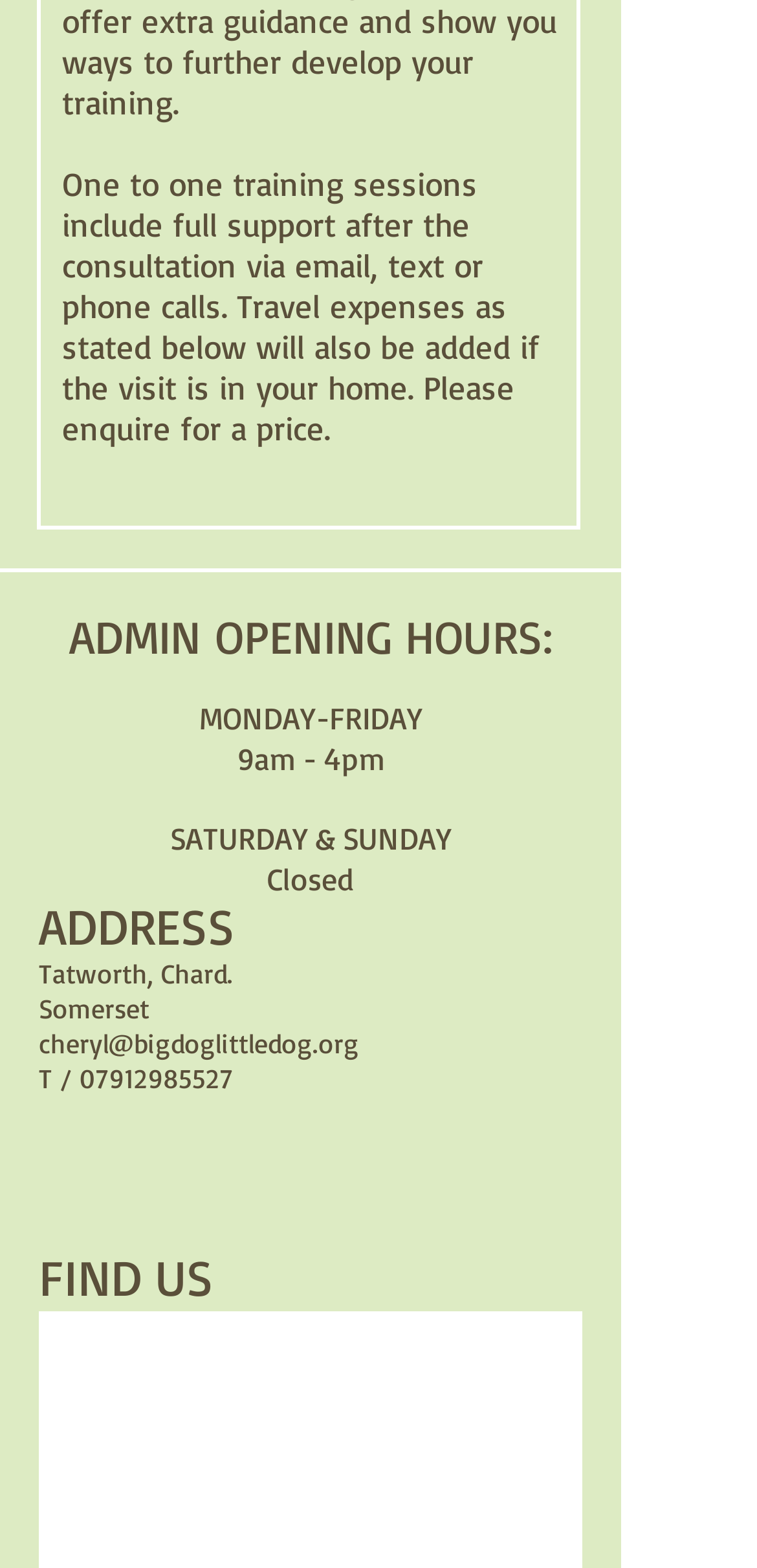What is the address of the location?
Using the information presented in the image, please offer a detailed response to the question.

The static text under the 'ADDRESS' heading provides the address of the location, which is Tatworth, Chard. Somerset.